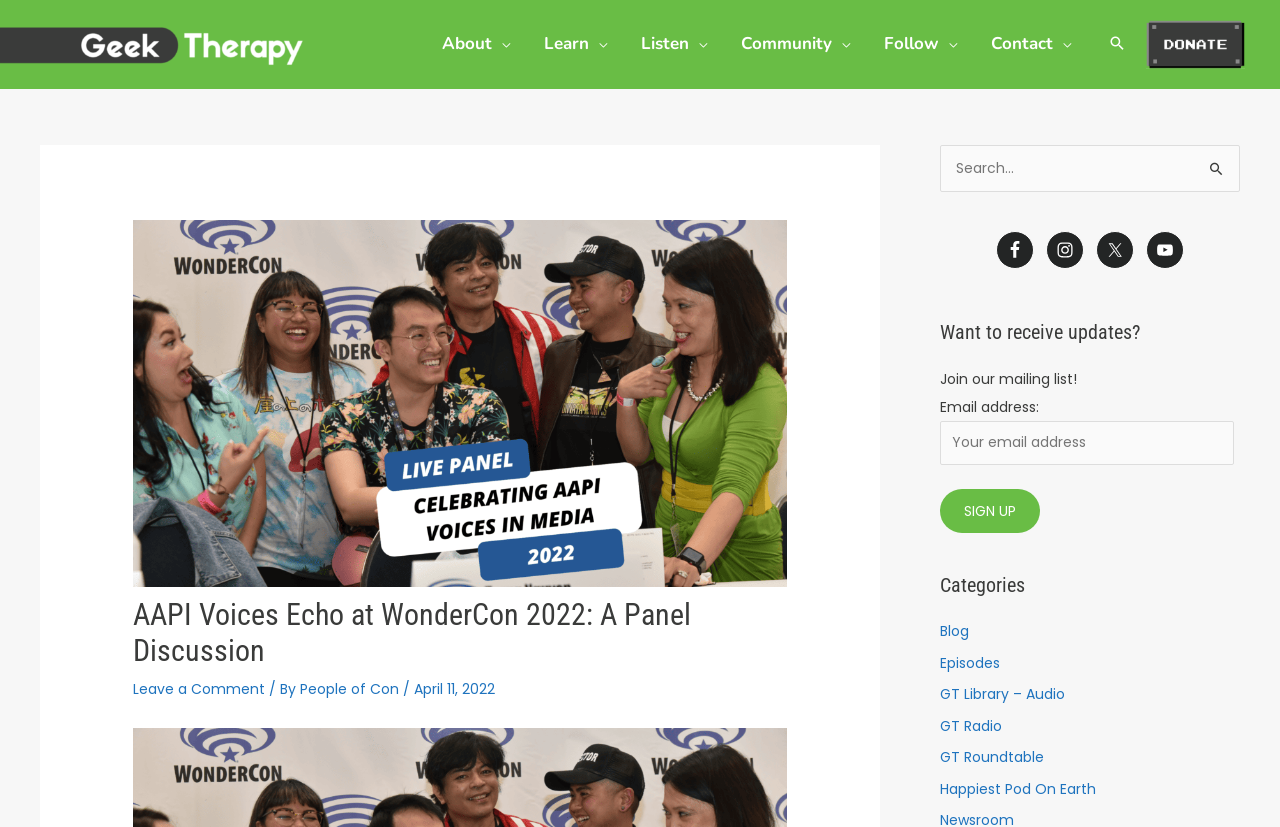What is the last link in the 'Categories' section?
Please provide a single word or phrase as the answer based on the screenshot.

Happiest Pod On Earth